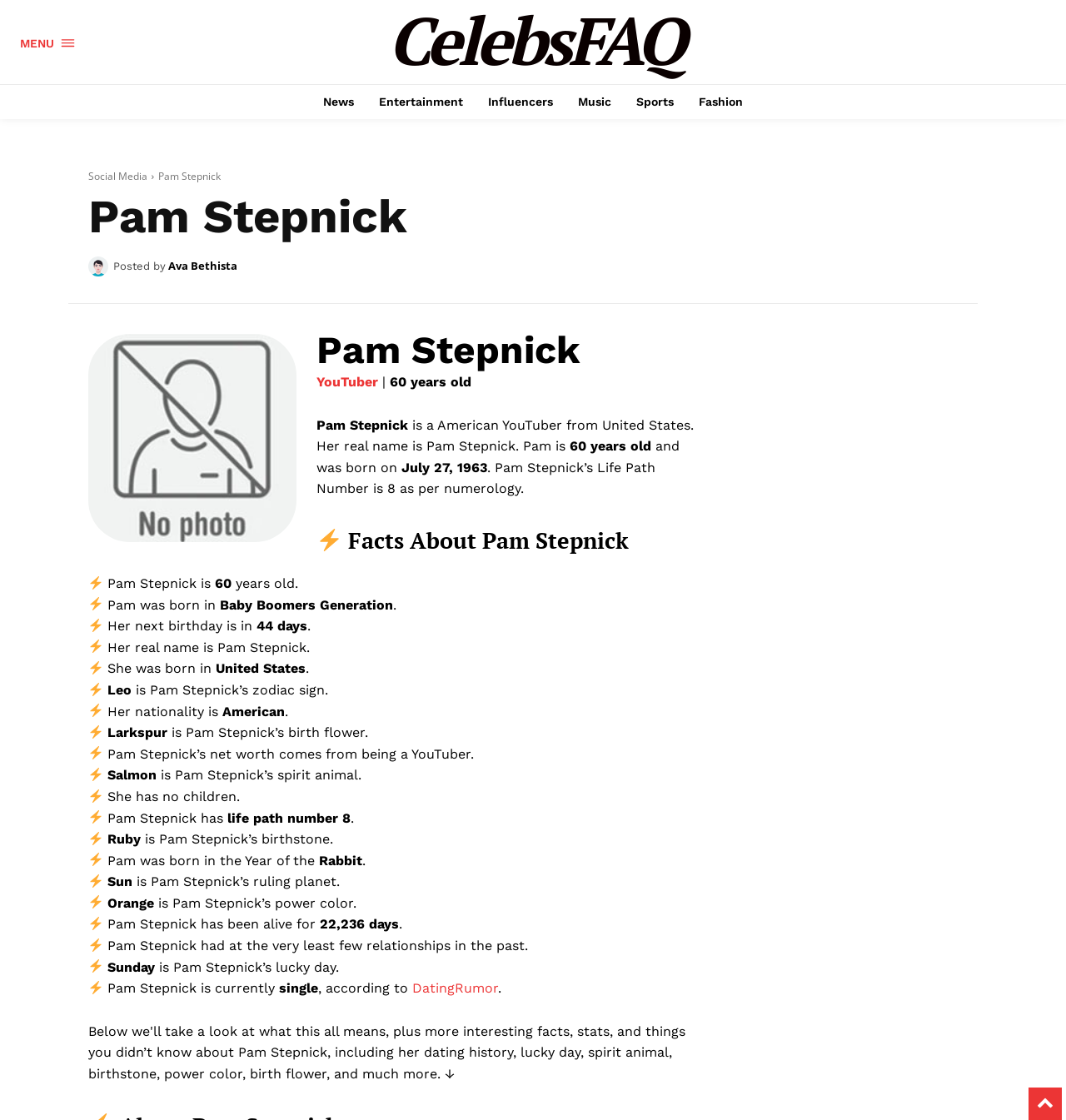Provide a one-word or short-phrase response to the question:
What is Pam Stepnick's age?

60 years old